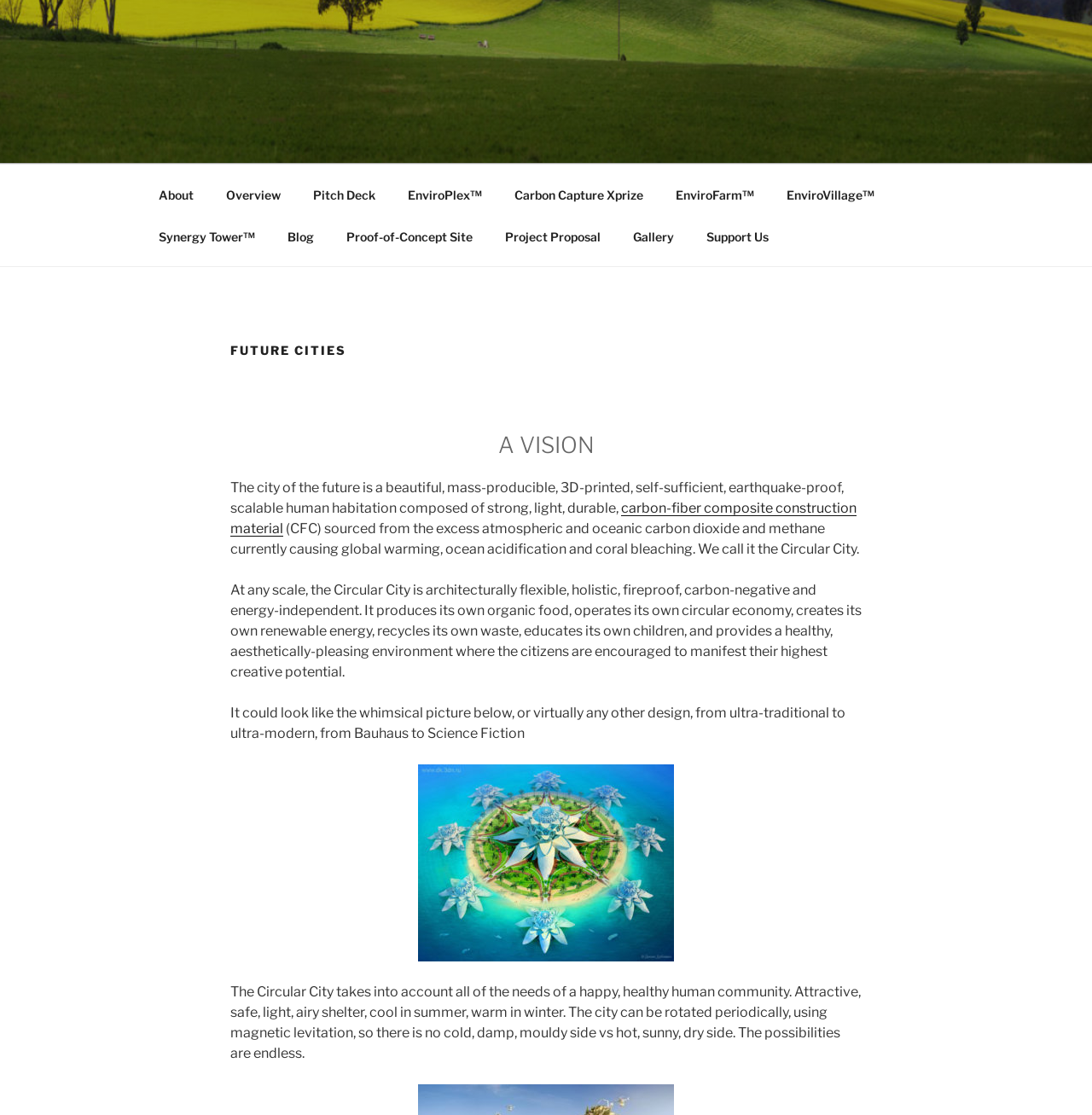Bounding box coordinates are specified in the format (top-left x, top-left y, bottom-right x, bottom-right y). All values are floating point numbers bounded between 0 and 1. Please provide the bounding box coordinate of the region this sentence describes: Carbon Capture Xprize

[0.457, 0.156, 0.602, 0.193]